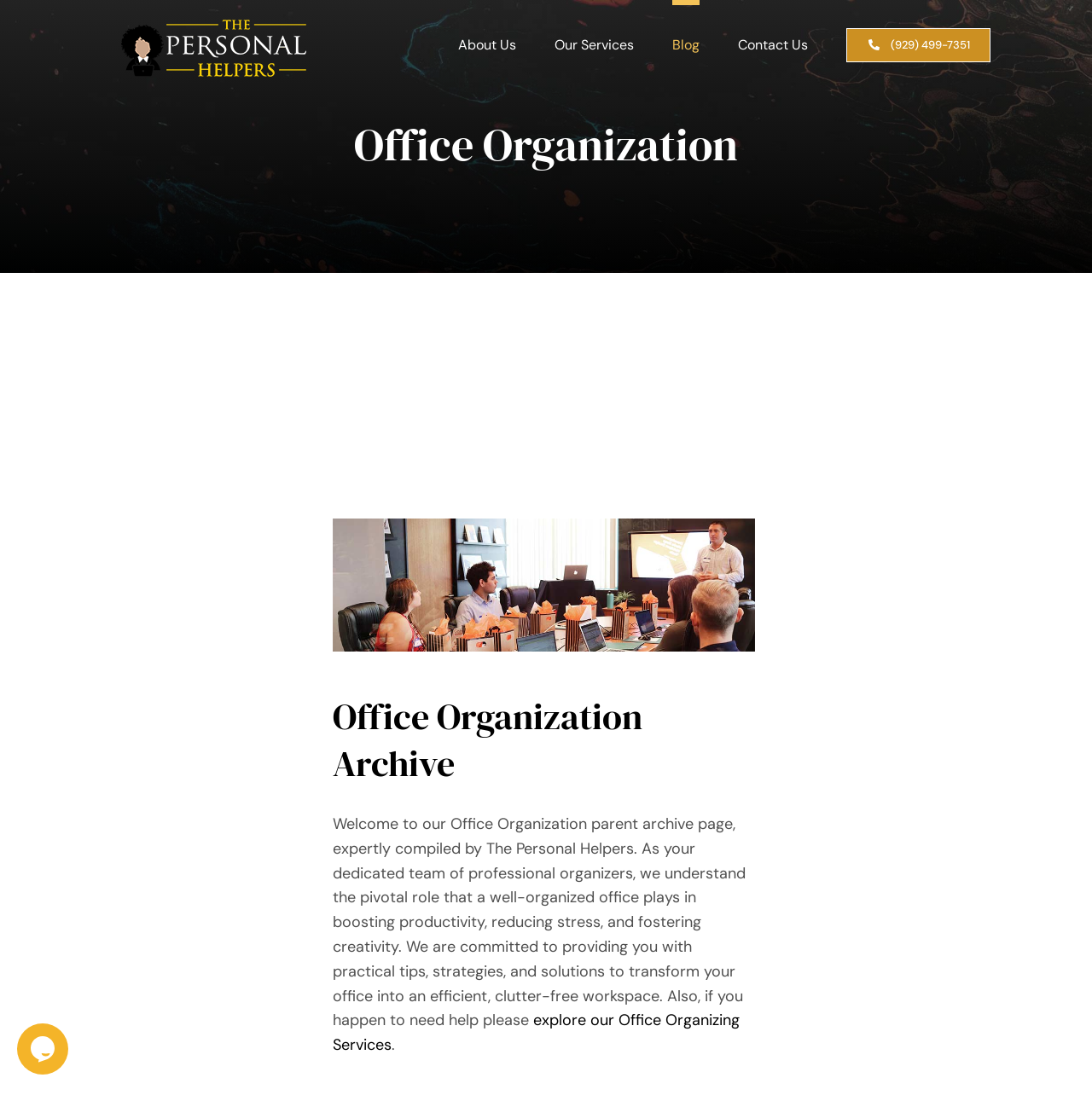Determine the bounding box coordinates for the UI element matching this description: "alt="The Personal Helpers Logo"".

[0.093, 0.0, 0.298, 0.088]